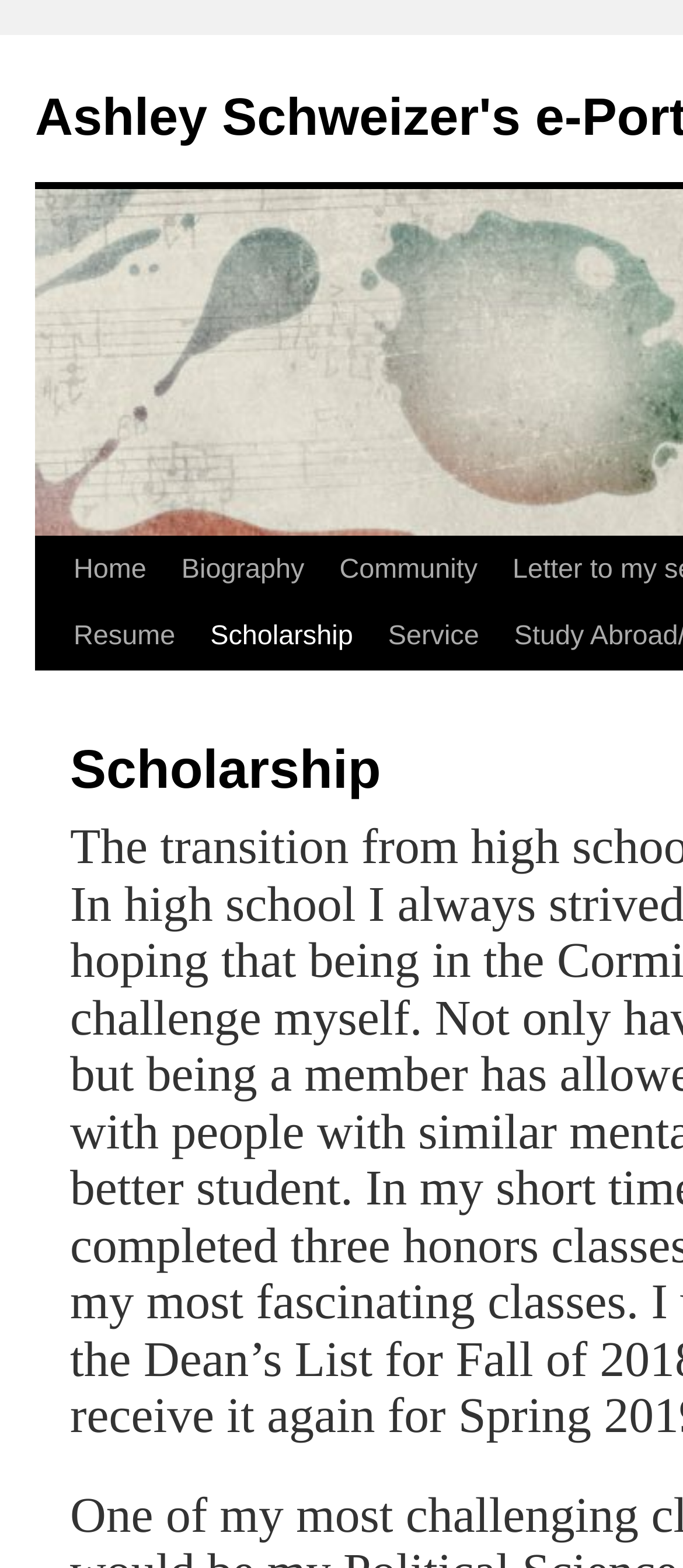For the element described, predict the bounding box coordinates as (top-left x, top-left y, bottom-right x, bottom-right y). All values should be between 0 and 1. Element description: Skip to content

[0.049, 0.342, 0.1, 0.469]